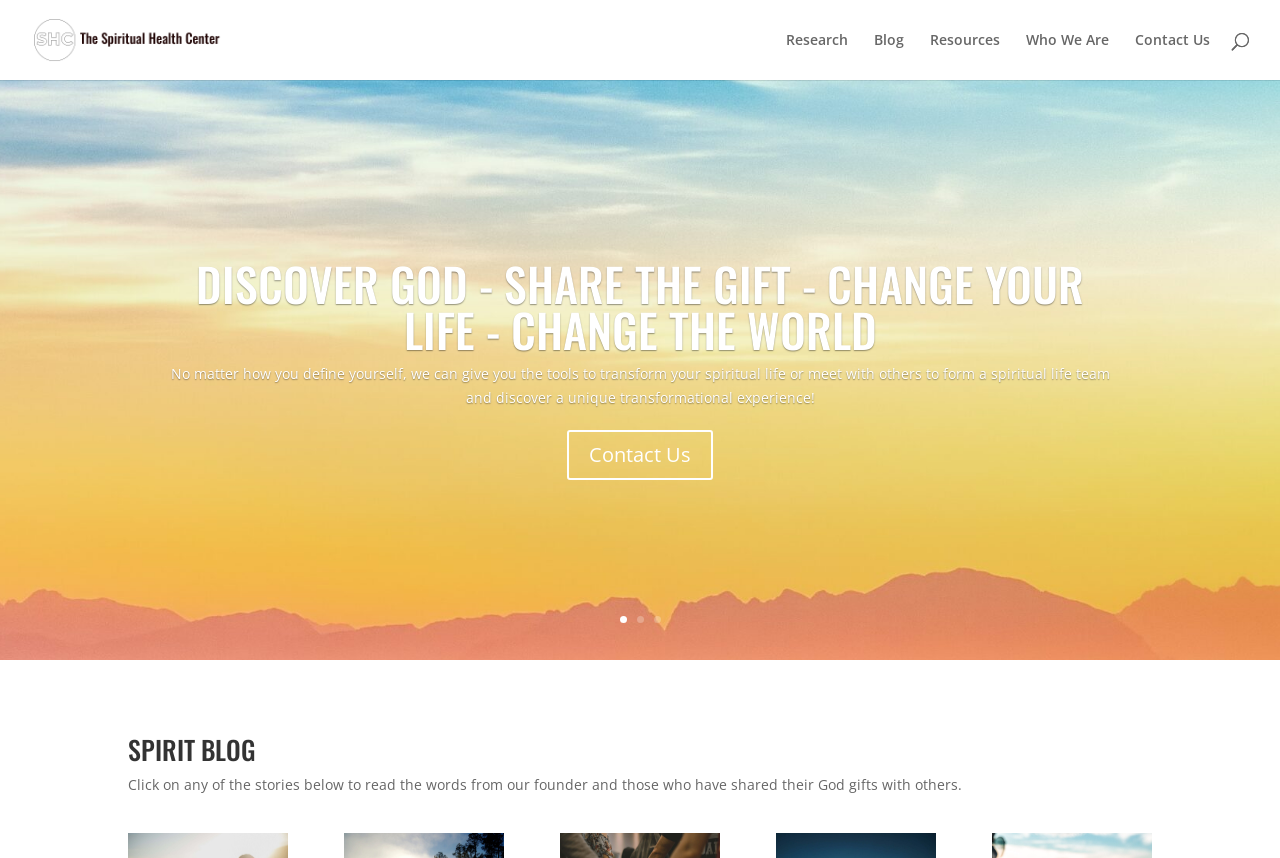What is the main purpose of this website?
Analyze the image and provide a thorough answer to the question.

Based on the webpage content, it appears that the website is focused on spiritual growth and development, providing resources and tools for individuals to transform their spiritual lives and connect with others who share similar interests.